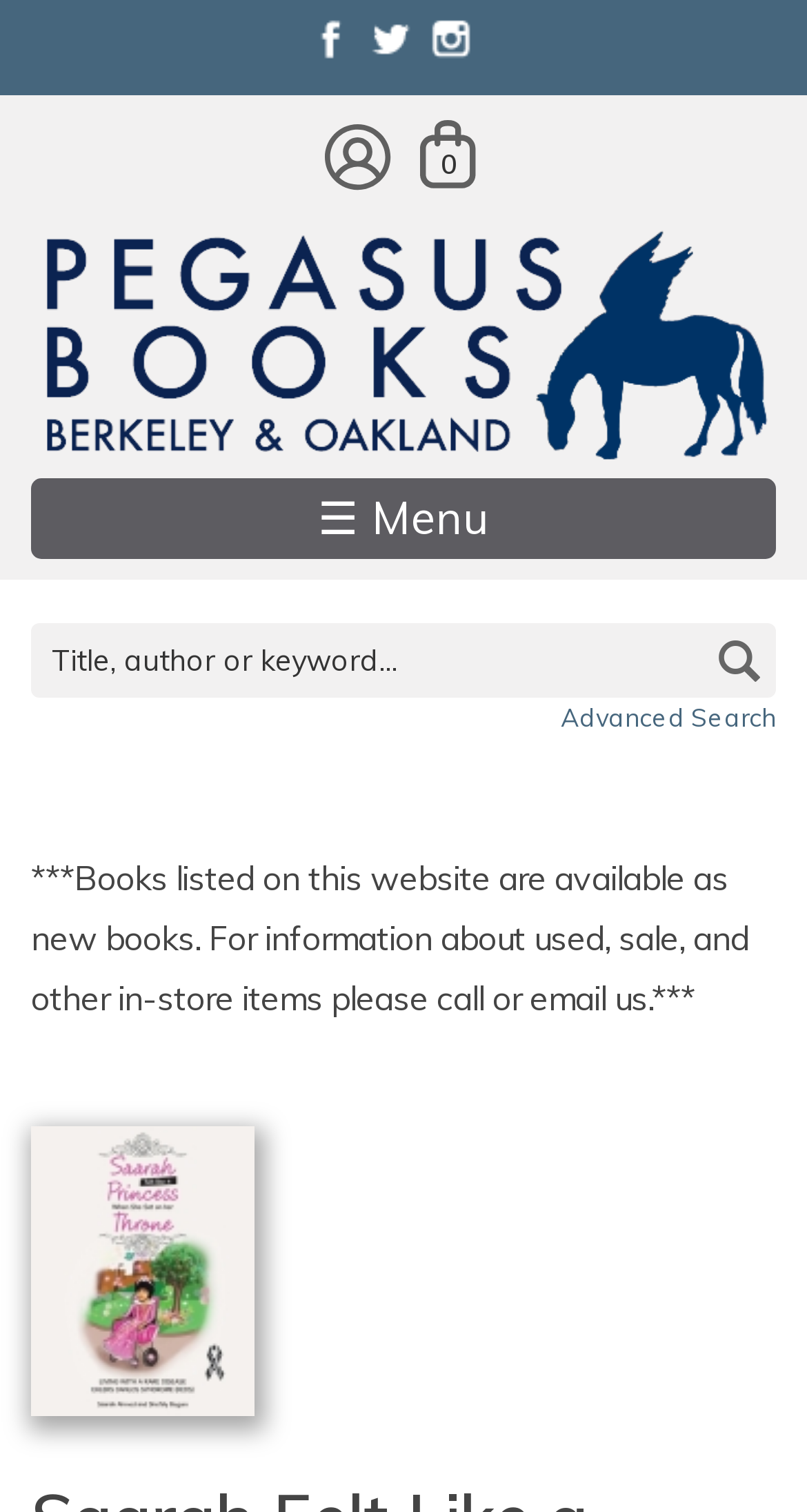Determine the bounding box coordinates of the region to click in order to accomplish the following instruction: "Search for a book". Provide the coordinates as four float numbers between 0 and 1, specifically [left, top, right, bottom].

[0.038, 0.412, 0.962, 0.462]